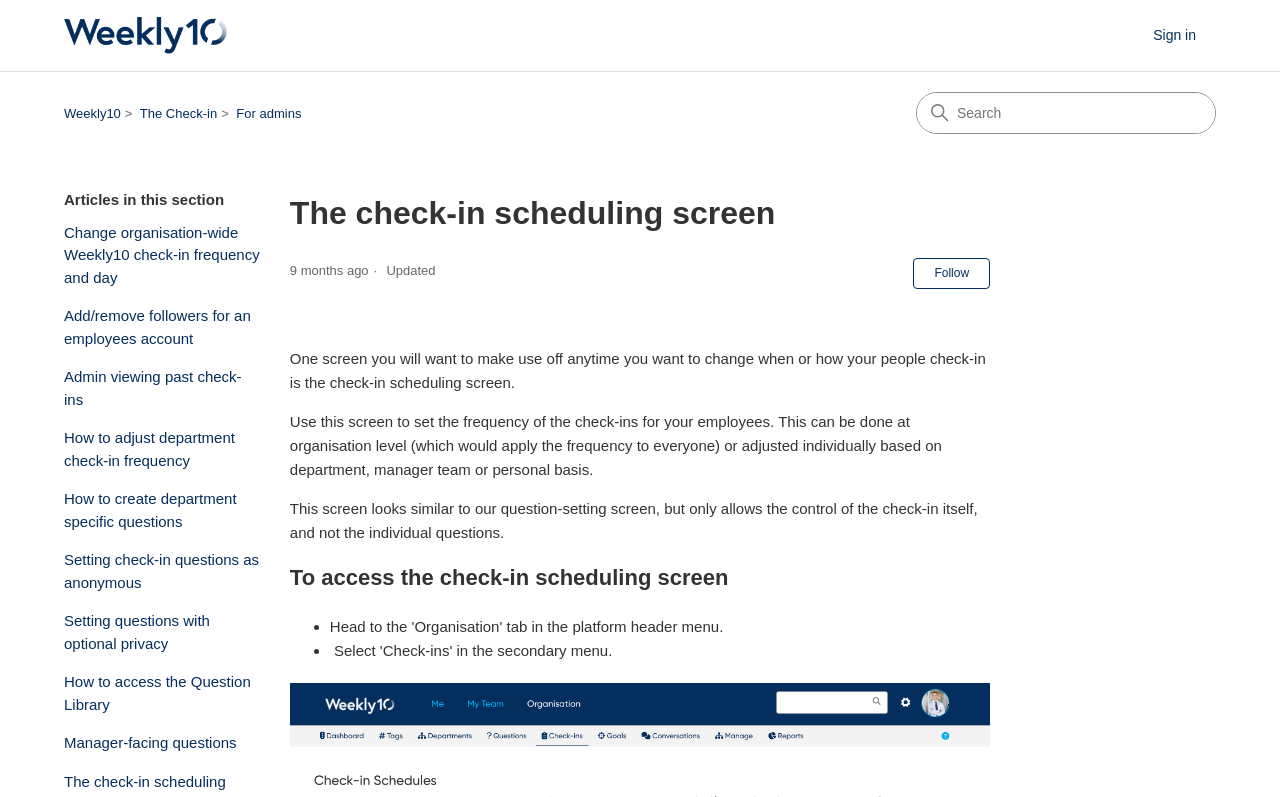Please determine the bounding box coordinates of the element's region to click for the following instruction: "Search".

[0.716, 0.117, 0.949, 0.167]